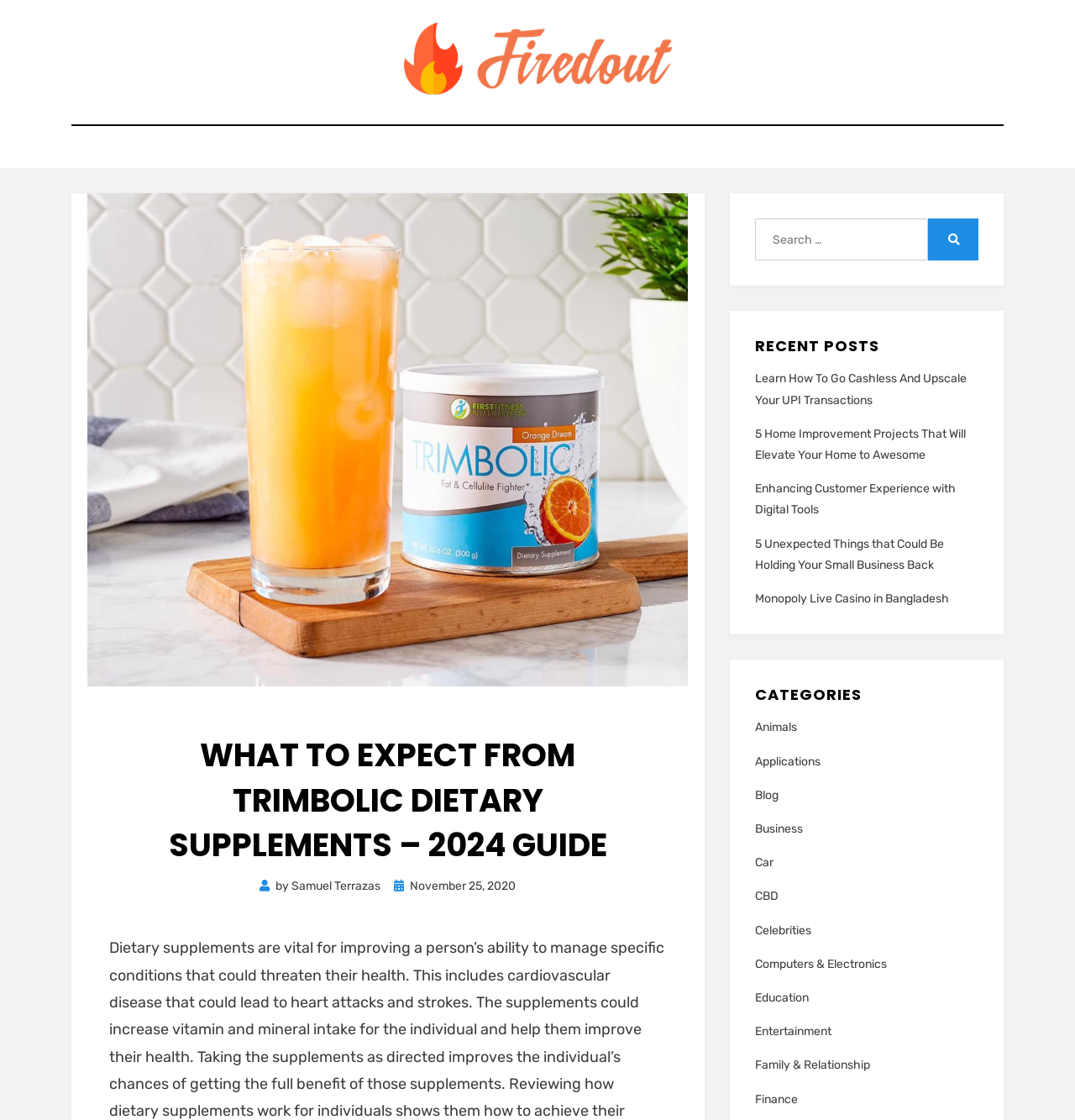Carefully examine the image and provide an in-depth answer to the question: What categories are available on the website?

I found the categories by looking at the section labeled 'CATEGORIES' and the links listed underneath, which include categories such as 'Animals', 'Applications', 'Blog', and many others.